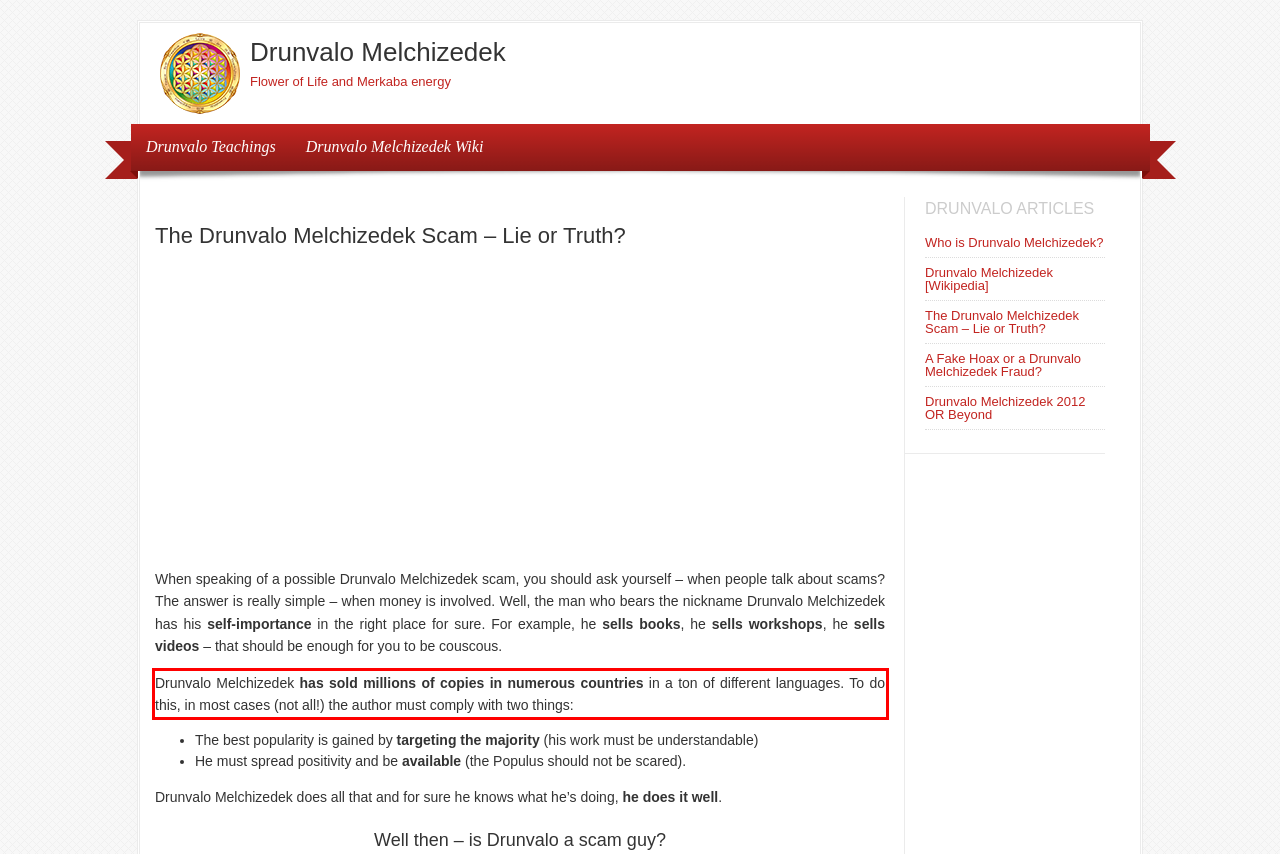You are provided with a screenshot of a webpage containing a red bounding box. Please extract the text enclosed by this red bounding box.

Drunvalo Melchizedek has sold millions of copies in numerous countries in a ton of different languages. To do this, in most cases (not all!) the author must comply with two things: